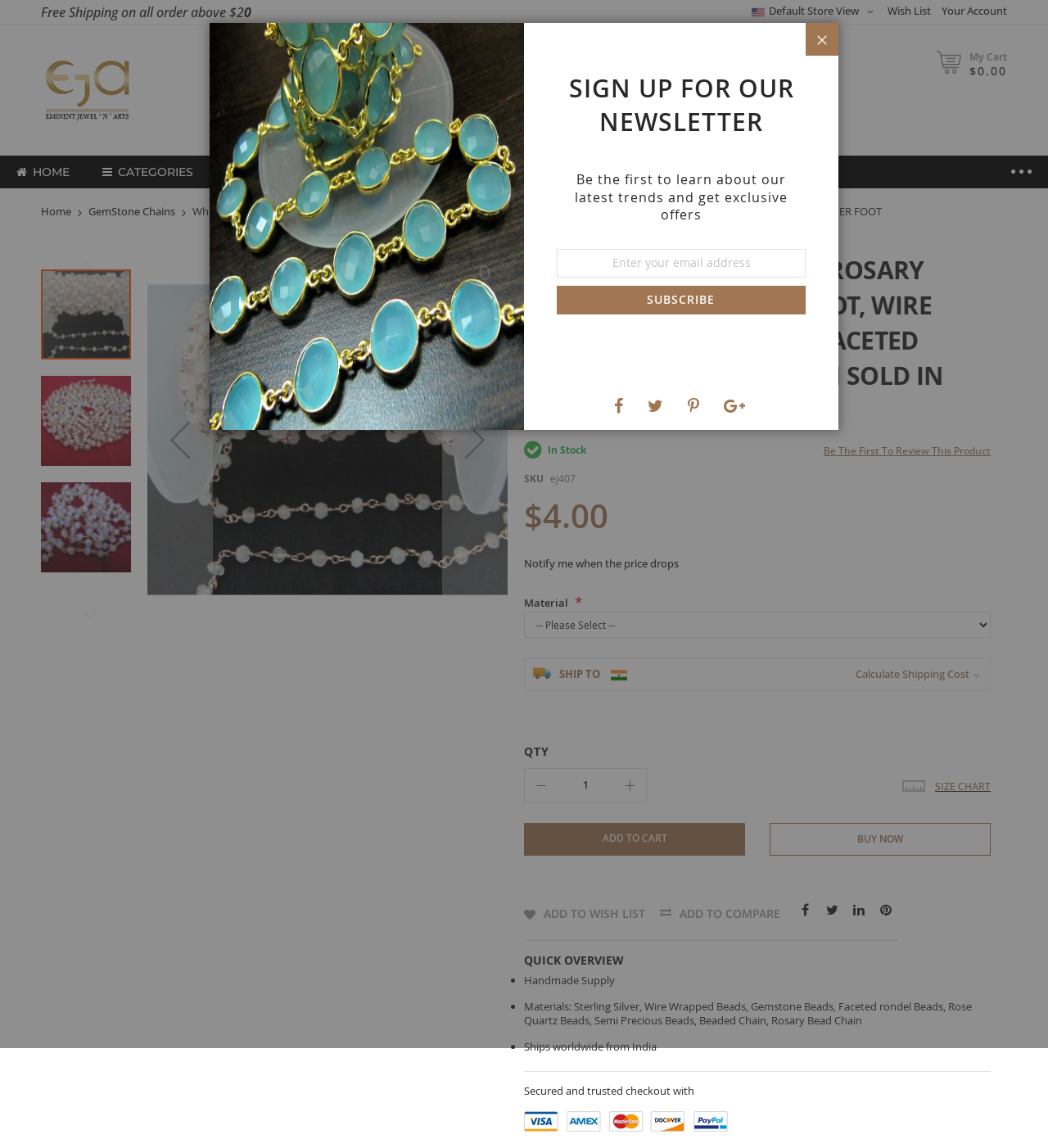Please indicate the bounding box coordinates of the element's region to be clicked to achieve the instruction: "Change quantity". Provide the coordinates as four float numbers between 0 and 1, i.e., [left, top, right, bottom].

[0.532, 0.67, 0.585, 0.698]